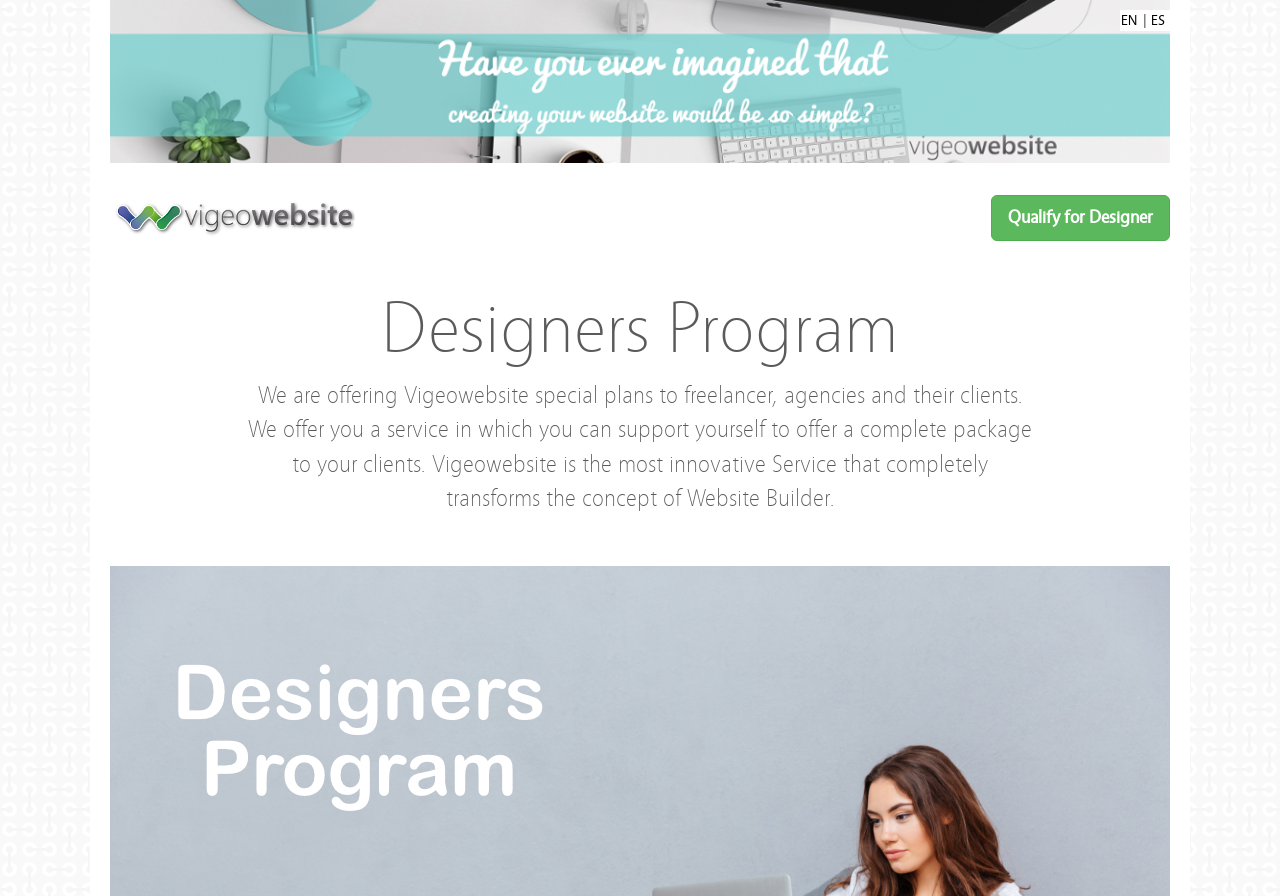Who is the service for?
Give a detailed response to the question by analyzing the screenshot.

The StaticText element states that 'We are offering Vigeowebsite special plans to freelancer, agencies and their clients.' This indicates that the service is intended for freelancers, agencies, and their clients.